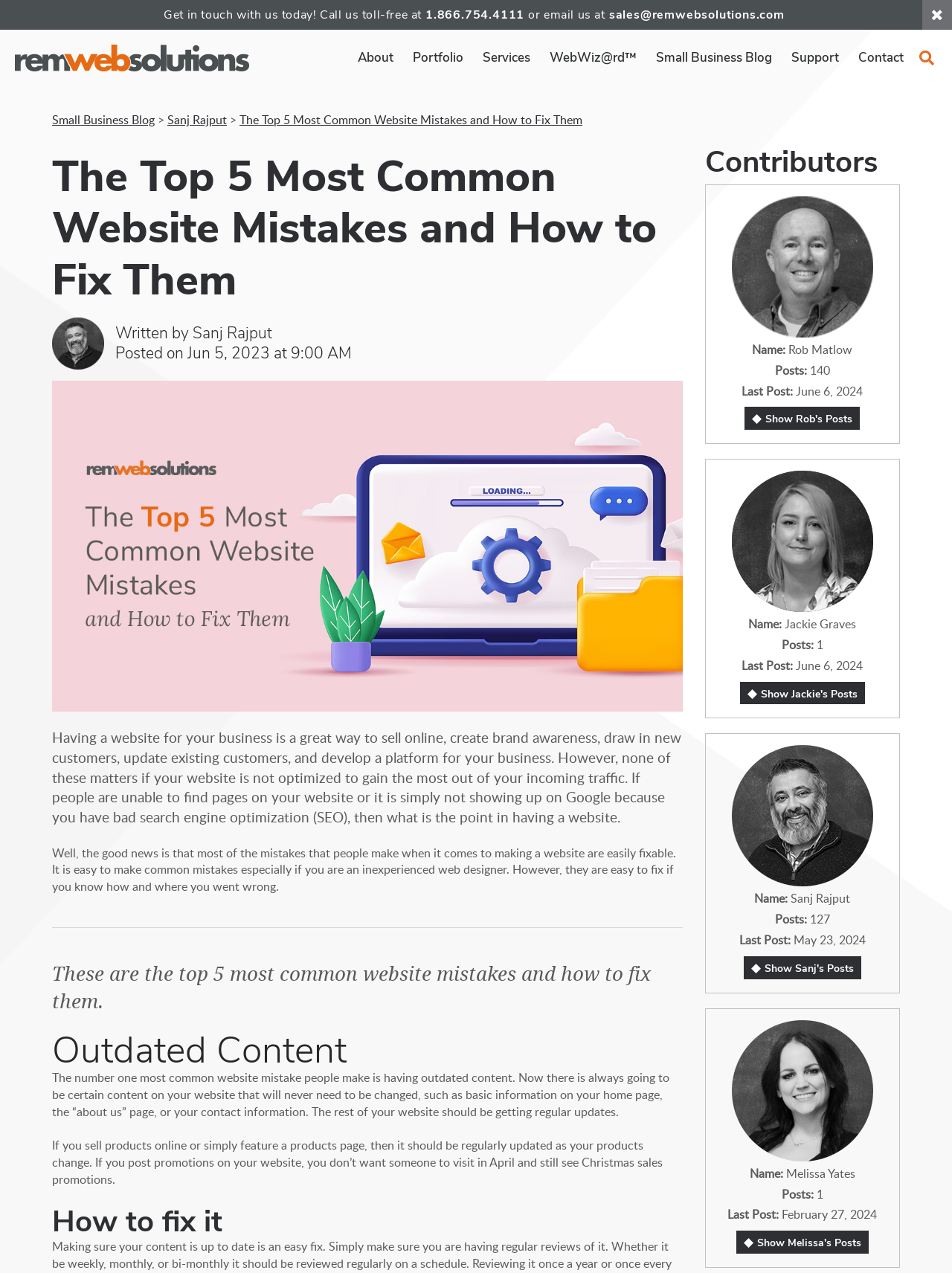Write a detailed summary of the webpage, including text, images, and layout.

The webpage is about REM Web Solutions, a company that offers web design and development services in the Kitchener, Waterloo, Guelph, and Cambridge area. At the top of the page, there is a call-to-action section with a heading "Get in touch with us today!" followed by a toll-free phone number and an email address. 

Below this section, there is a navigation menu with links to different pages, including "About", "Portfolio", "Services", "WebWiz@rd™", "Small Business Blog", "Support", and "Contact". 

On the left side of the page, there is a section dedicated to the "Small Business Blog" with a heading and a link to a specific blog post titled "The Top 5 Most Common Website Mistakes and How to Fix Them". This section also includes an image of a laptop with various icons and a brief introduction to the importance of having a website for businesses.

The main content of the page is the blog post, which discusses common website mistakes and how to fix them. The post is divided into sections with headings, including "Outdated Content" and "How to fix it". The content is written in a conversational tone and includes some paragraphs of text.

On the right side of the page, there is a section titled "Contributors" with portraits and brief information about four contributors, including their names, number of posts, and last post dates. Each contributor has a link to show their posts.

At the bottom of the page, there is a separator line, and the layout is clean and easy to navigate.